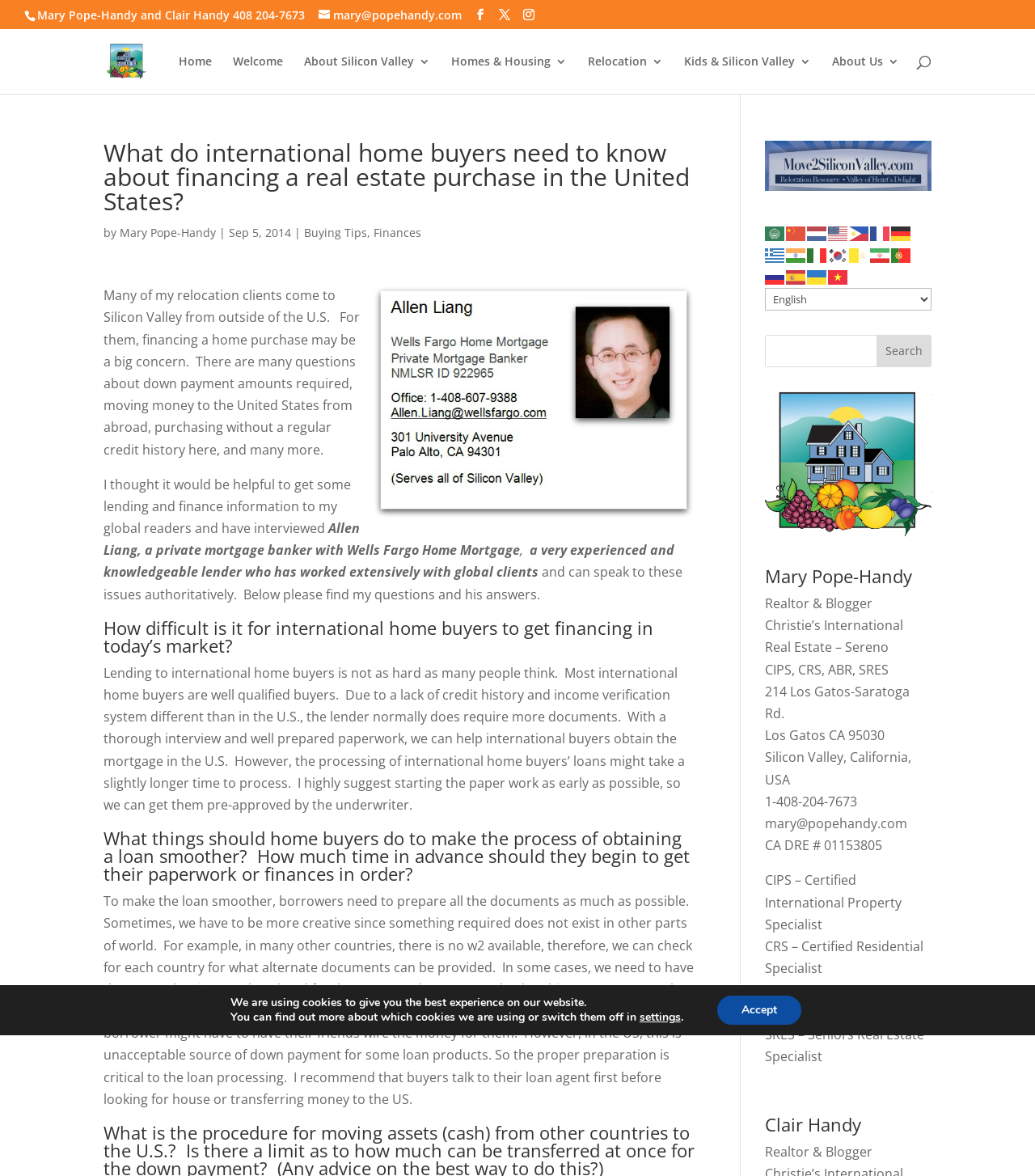Can you specify the bounding box coordinates of the area that needs to be clicked to fulfill the following instruction: "Contact Mary Pope-Handy"?

[0.036, 0.006, 0.295, 0.019]